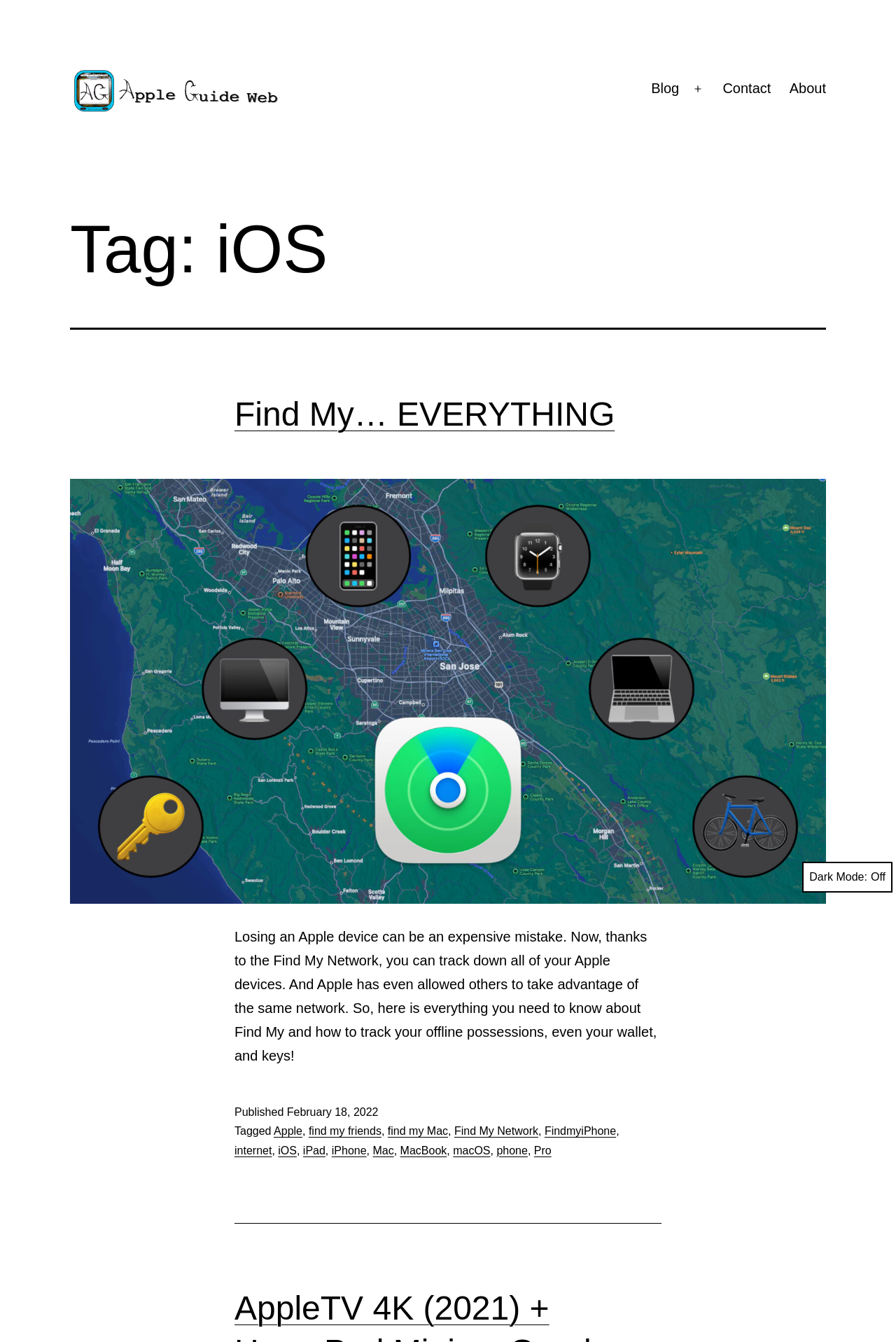Please examine the image and answer the question with a detailed explanation:
How many links are present in the footer section?

The number of links in the footer section can be determined by counting the links present in the footer section, which includes links to categories such as 'AppleWatch & WatchOS', 'iPad & iPadOS', 'iPhone & iOS', and others.